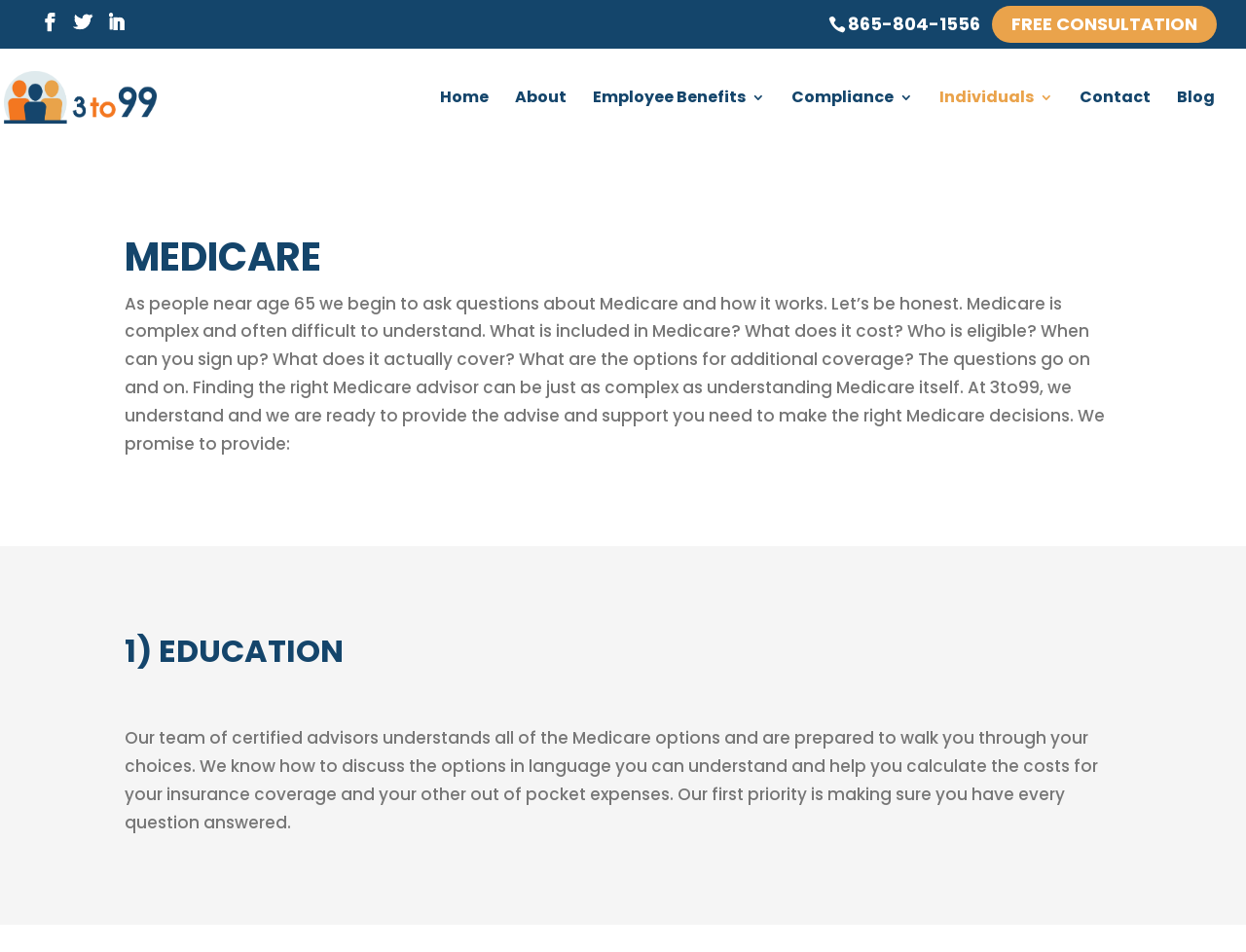Using the format (top-left x, top-left y, bottom-right x, bottom-right y), provide the bounding box coordinates for the described UI element. All values should be floating point numbers between 0 and 1: alt="3to99, LLC"

[0.027, 0.089, 0.129, 0.113]